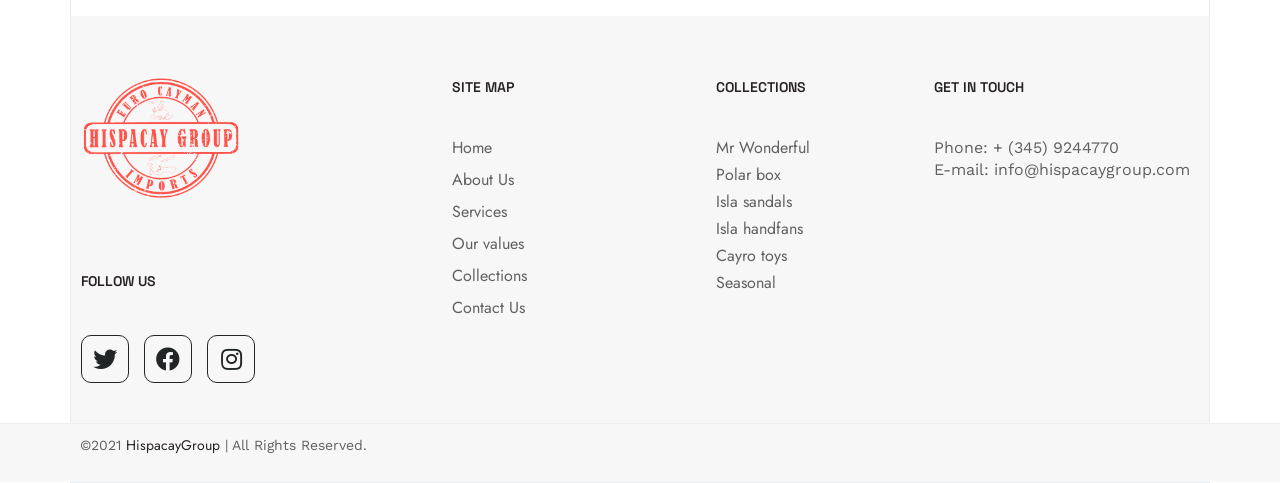Based on the image, please respond to the question with as much detail as possible:
How many social media links are available?

The webpage has three social media links, namely Twitter, Facebook, and Instagram, which can be found under the 'FOLLOW US' heading.